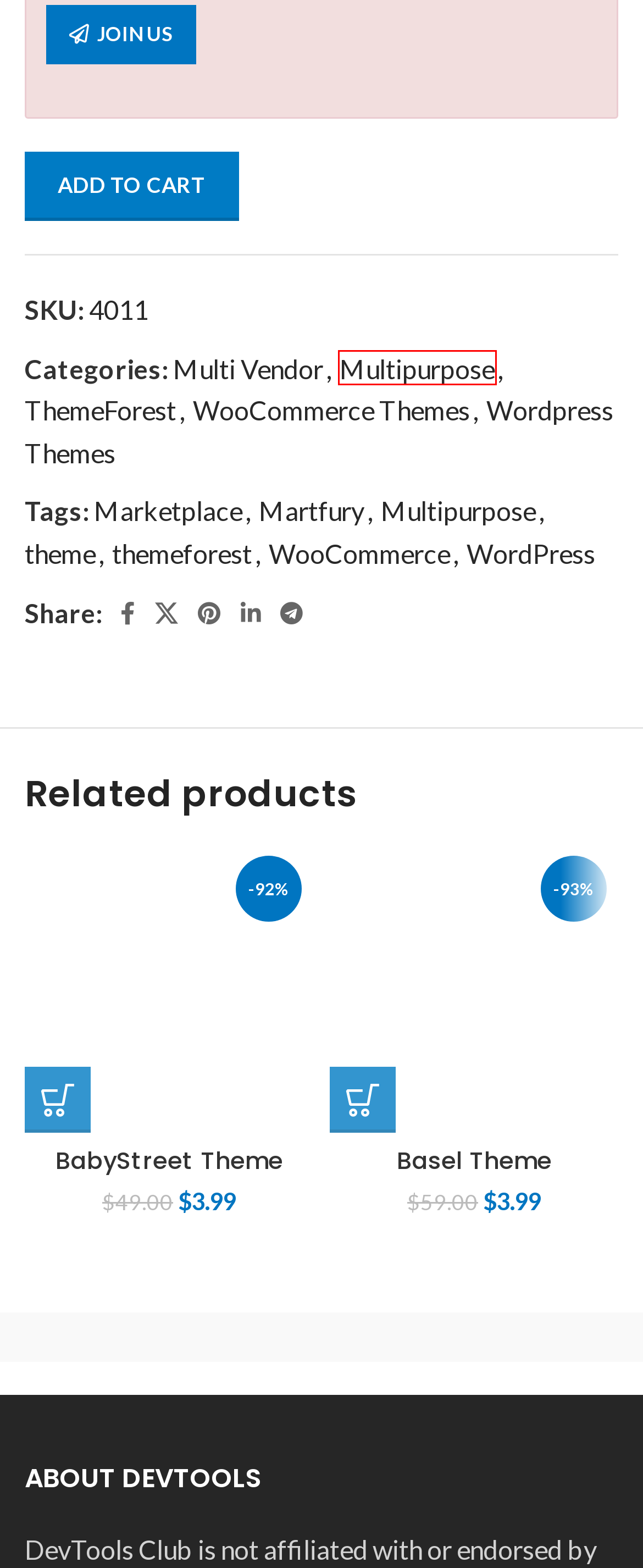Observe the screenshot of a webpage with a red bounding box around an element. Identify the webpage description that best fits the new page after the element inside the bounding box is clicked. The candidates are:
A. WooCommerce Archives - WordPress Developers Club
B. Multipurpose Archives - WordPress Developers Club
C. WooCommerce Themes Archives - WordPress Developers Club
D. Basel Theme - WordPress Developers Club
E. themeforest Archives - WordPress Developers Club
F. ThemeForest Archives - WordPress Developers Club
G. Multi Vendor Archives - WordPress Developers Club
H. theme Archives - WordPress Developers Club

B